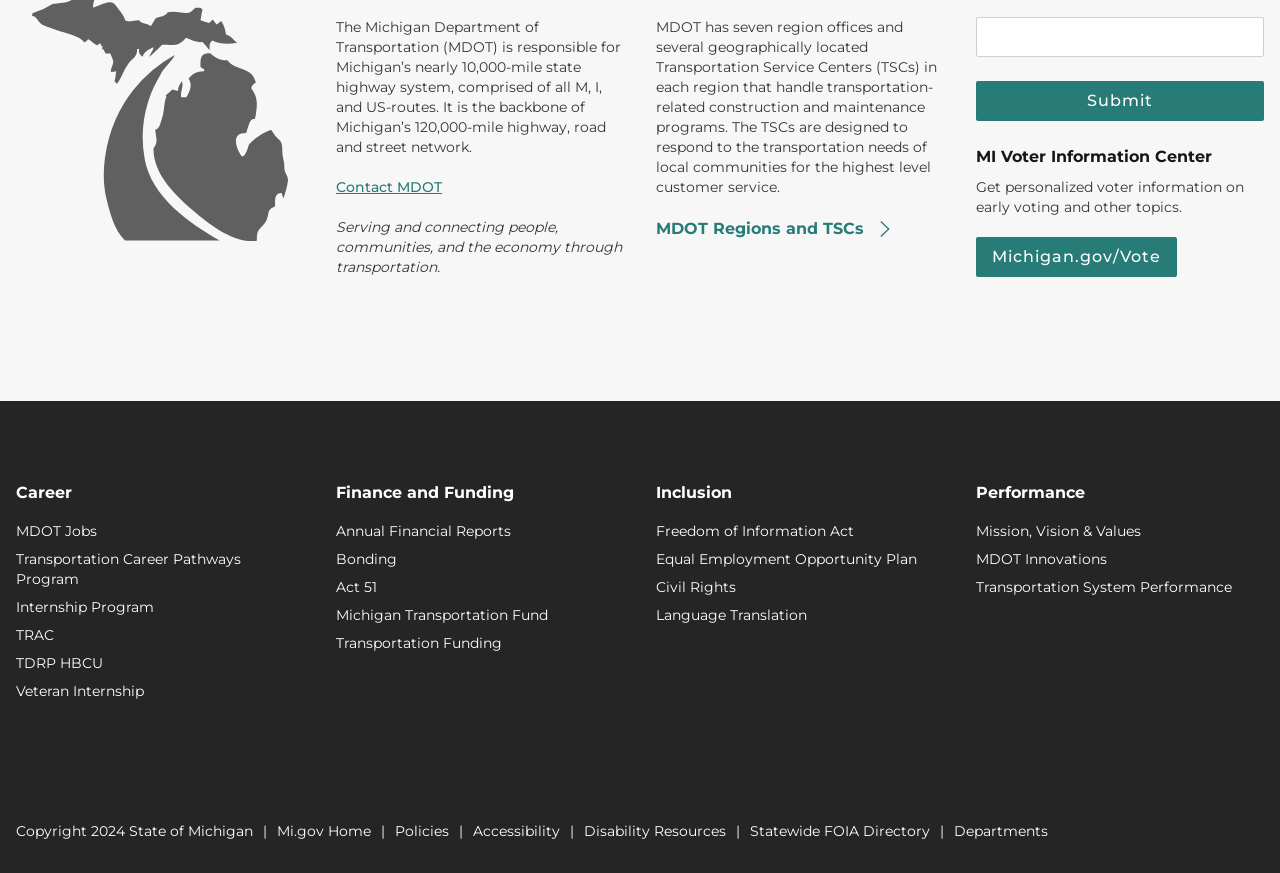Respond with a single word or phrase to the following question:
What is the purpose of TSCs?

Respond to local communities' transportation needs